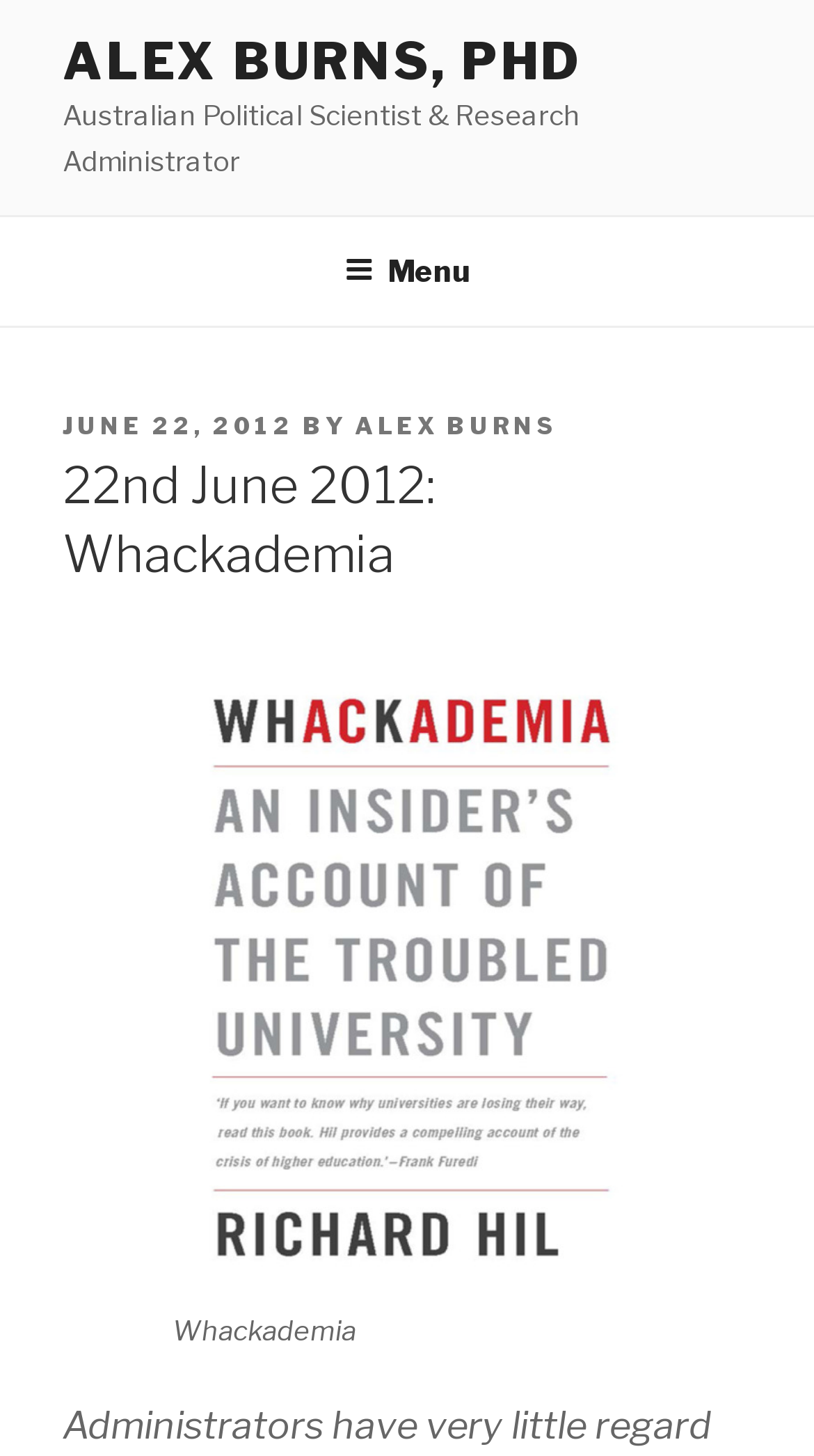Based on the image, please respond to the question with as much detail as possible:
What is the occupation of Alex Burns?

Based on the static text 'Australian Political Scientist & Research Administrator' next to the link 'ALEX BURNS, PHD', it can be inferred that Alex Burns is an Australian Political Scientist and Research Administrator.